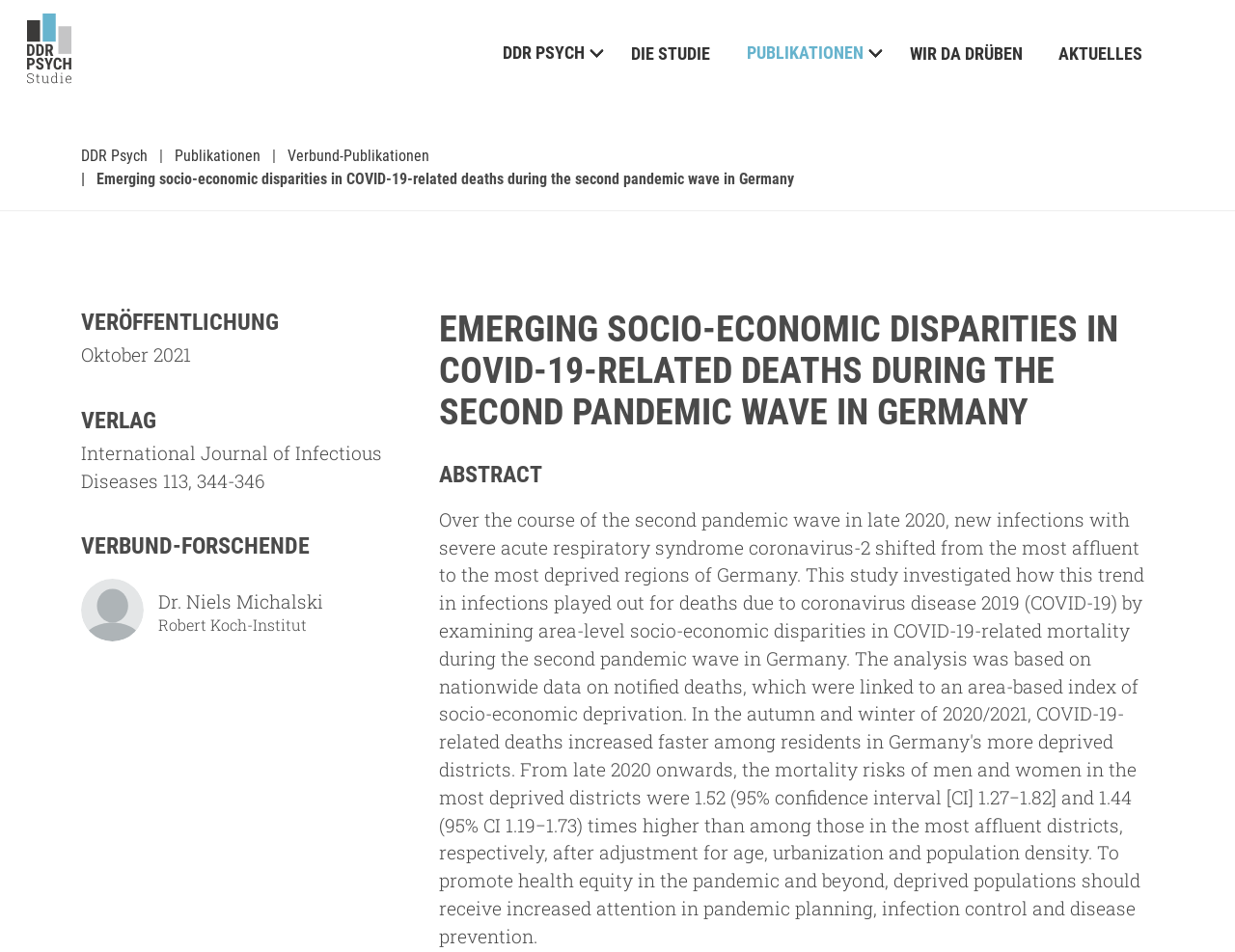Use the details in the image to answer the question thoroughly: 
What is the publication date of the article?

I found the publication date of the article in the 'VERÖFFENTLICHUNG' section, which is 'Oktober 2021'.